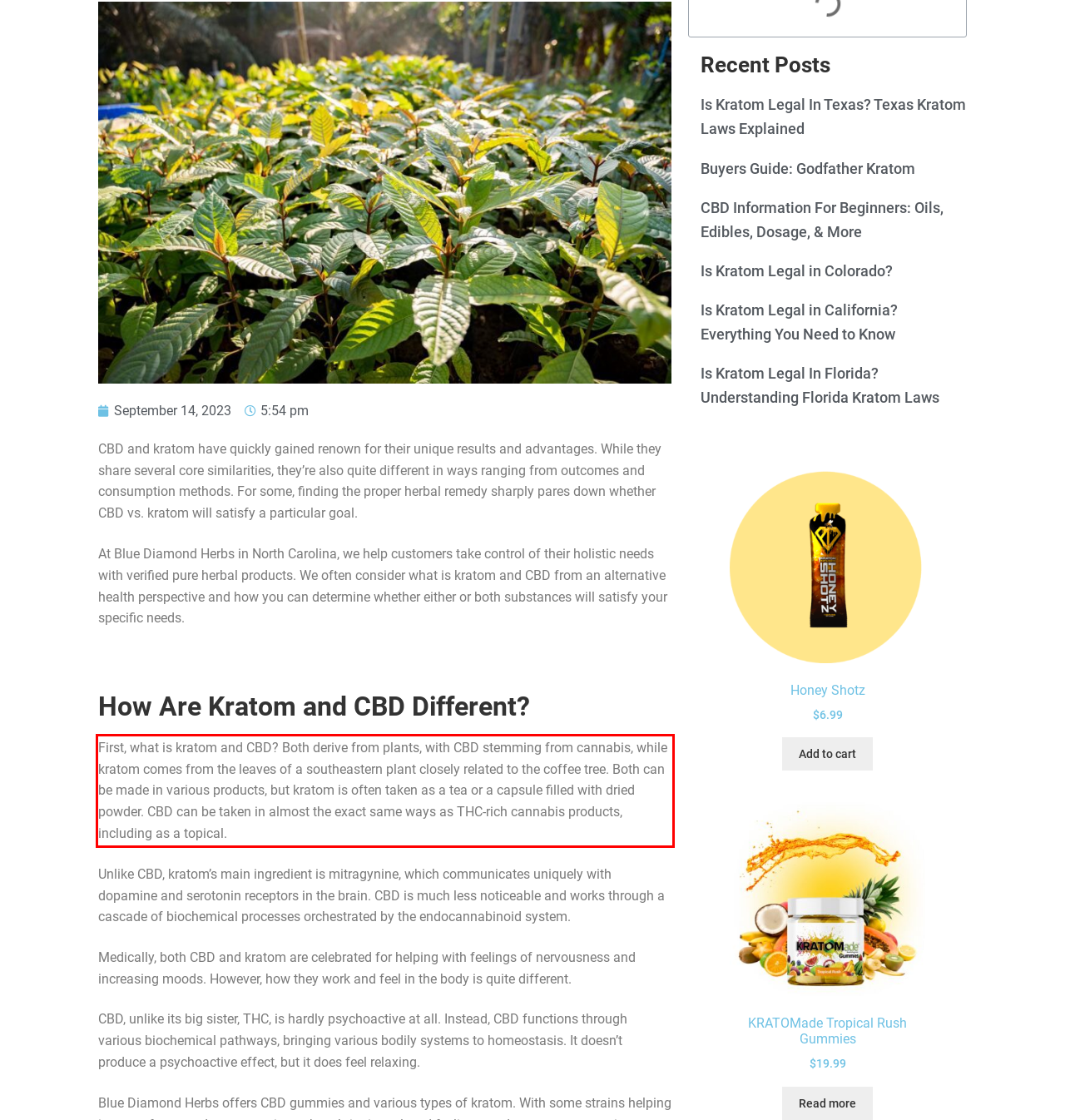Given a webpage screenshot, identify the text inside the red bounding box using OCR and extract it.

First, what is kratom and CBD? Both derive from plants, with CBD stemming from cannabis, while kratom comes from the leaves of a southeastern plant closely related to the coffee tree. Both can be made in various products, but kratom is often taken as a tea or a capsule filled with dried powder. CBD can be taken in almost the exact same ways as THC-rich cannabis products, including as a topical.